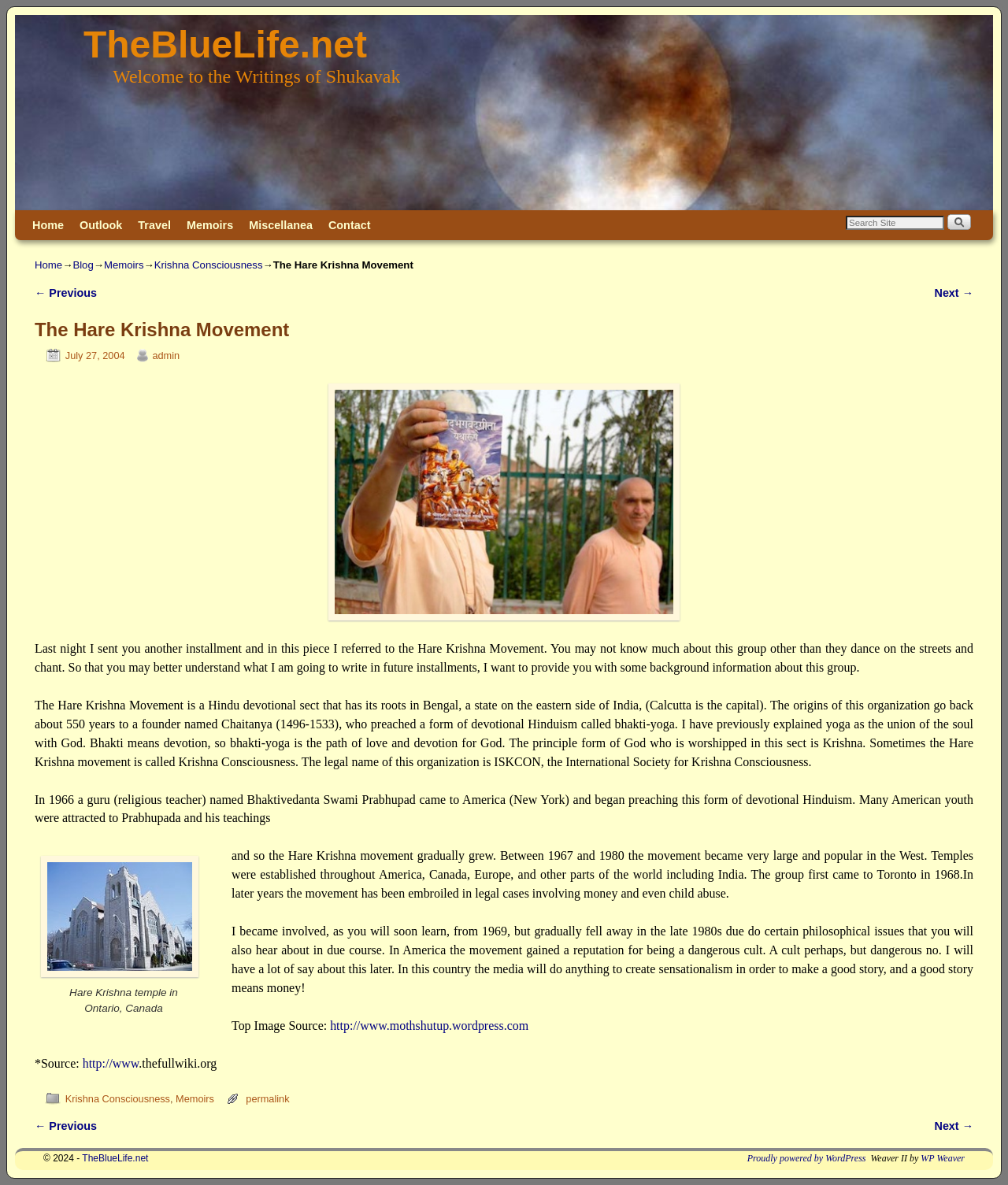Indicate the bounding box coordinates of the element that must be clicked to execute the instruction: "Go to Home page". The coordinates should be given as four float numbers between 0 and 1, i.e., [left, top, right, bottom].

[0.024, 0.178, 0.071, 0.203]